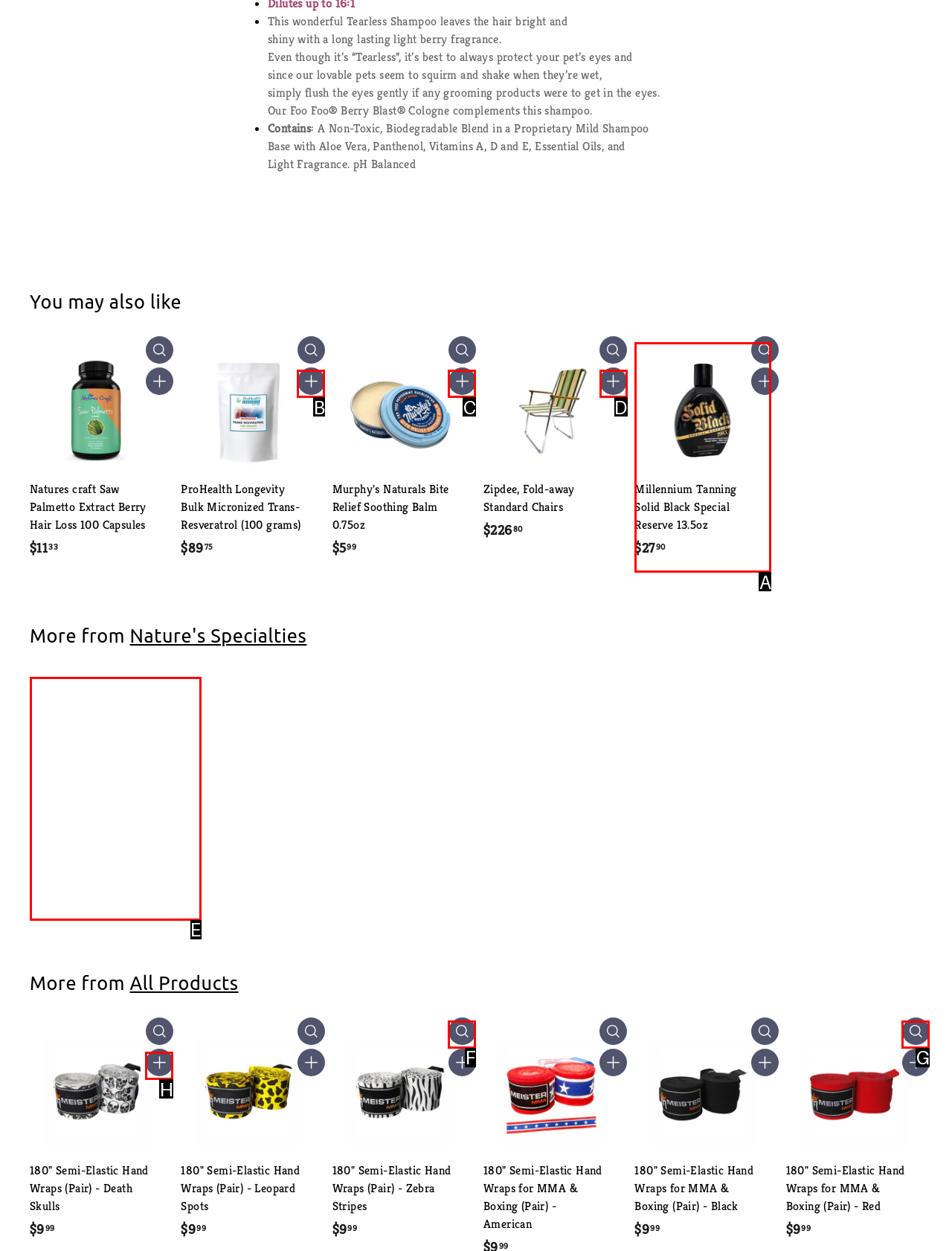Decide which UI element to click to accomplish the task: Add the 'Berry Gentle Tearless For Pet Shampoo' to cart
Respond with the corresponding option letter.

H